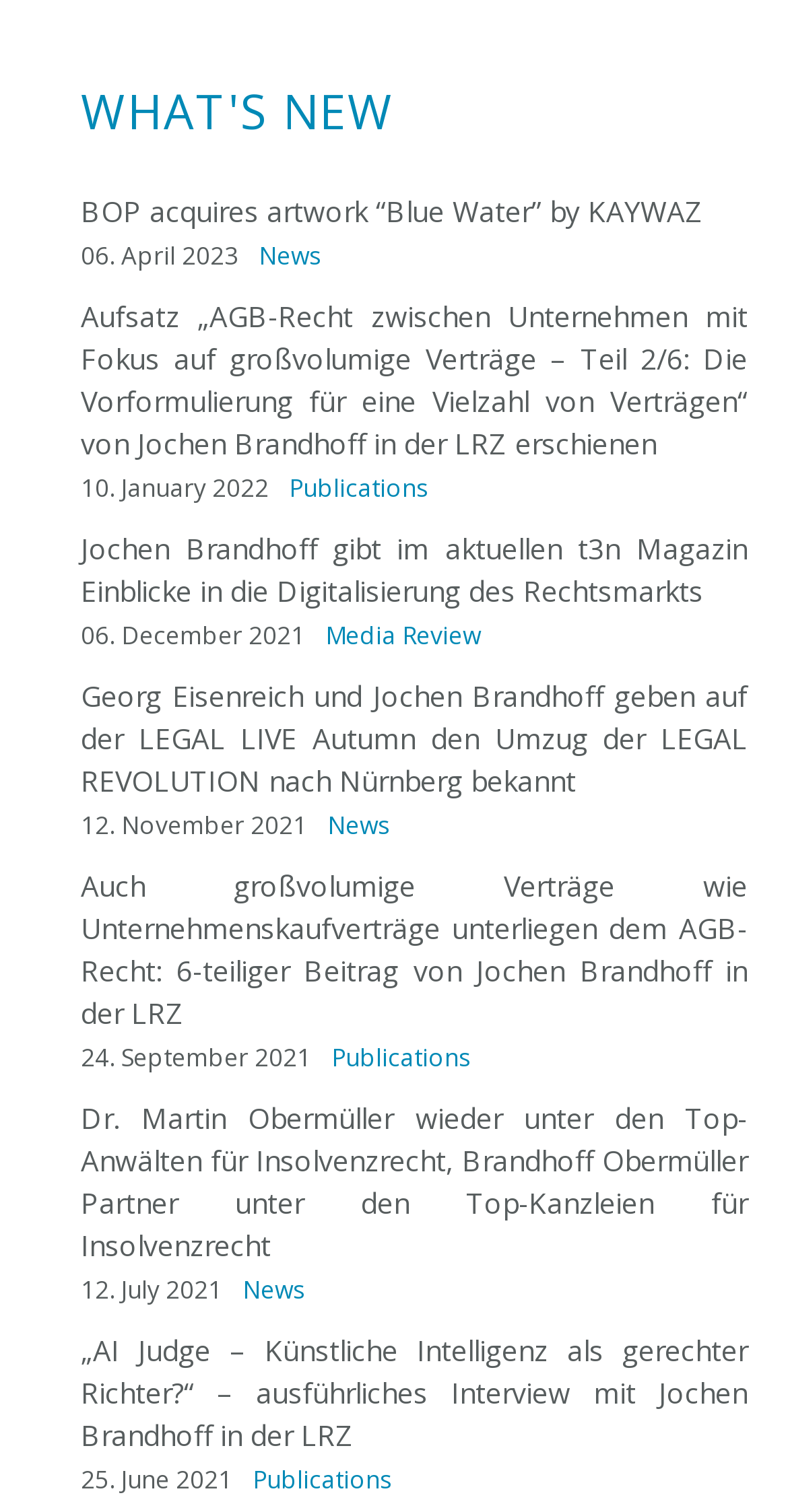What is the title of the first news article?
Use the screenshot to answer the question with a single word or phrase.

BOP acquires artwork “Blue Water” by KAYWAZ